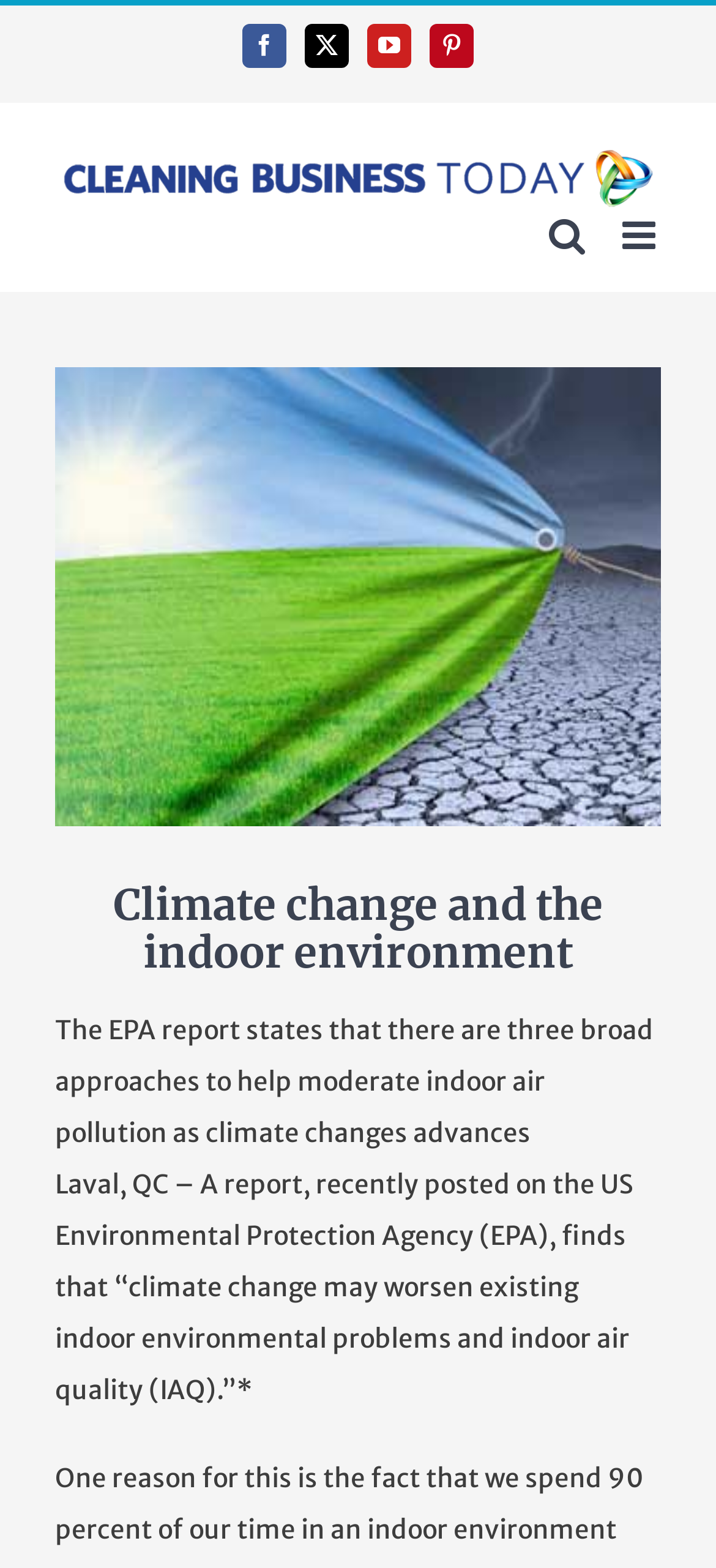Find the bounding box coordinates of the element I should click to carry out the following instruction: "Toggle mobile menu".

[0.869, 0.139, 0.923, 0.163]